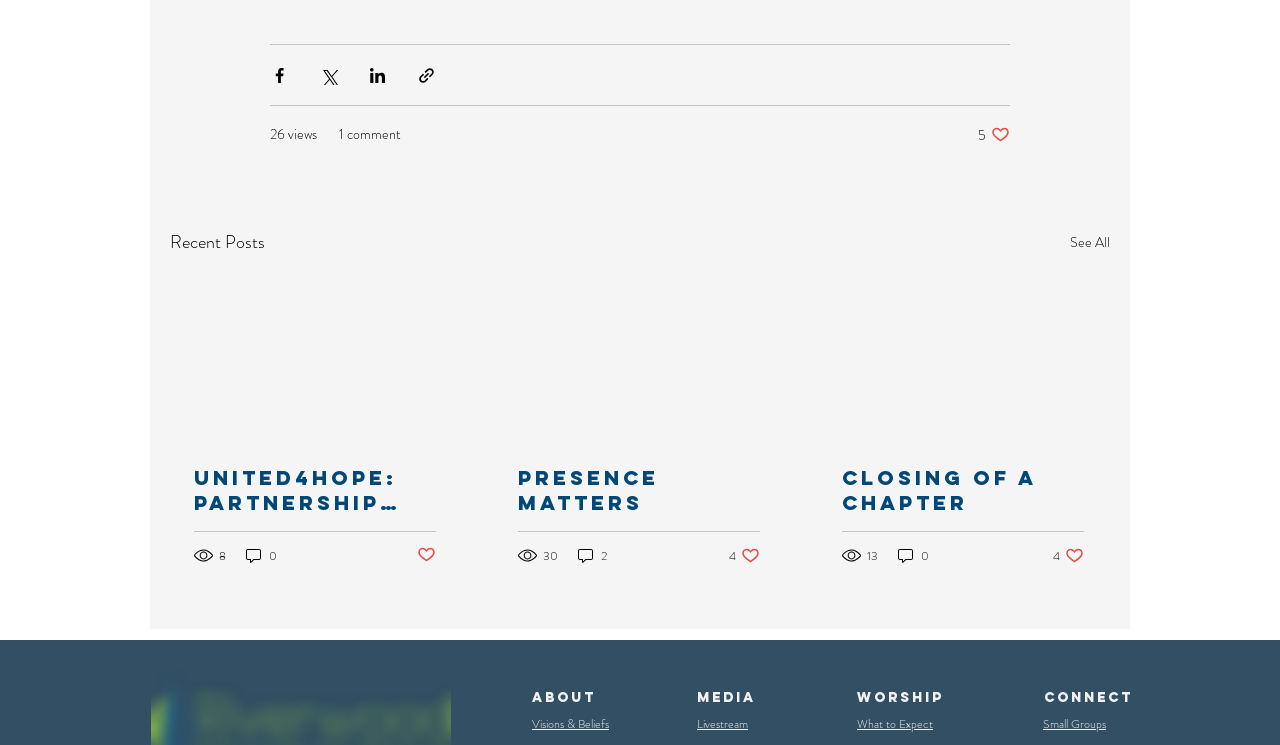Could you highlight the region that needs to be clicked to execute the instruction: "Like the post"?

[0.764, 0.168, 0.789, 0.194]